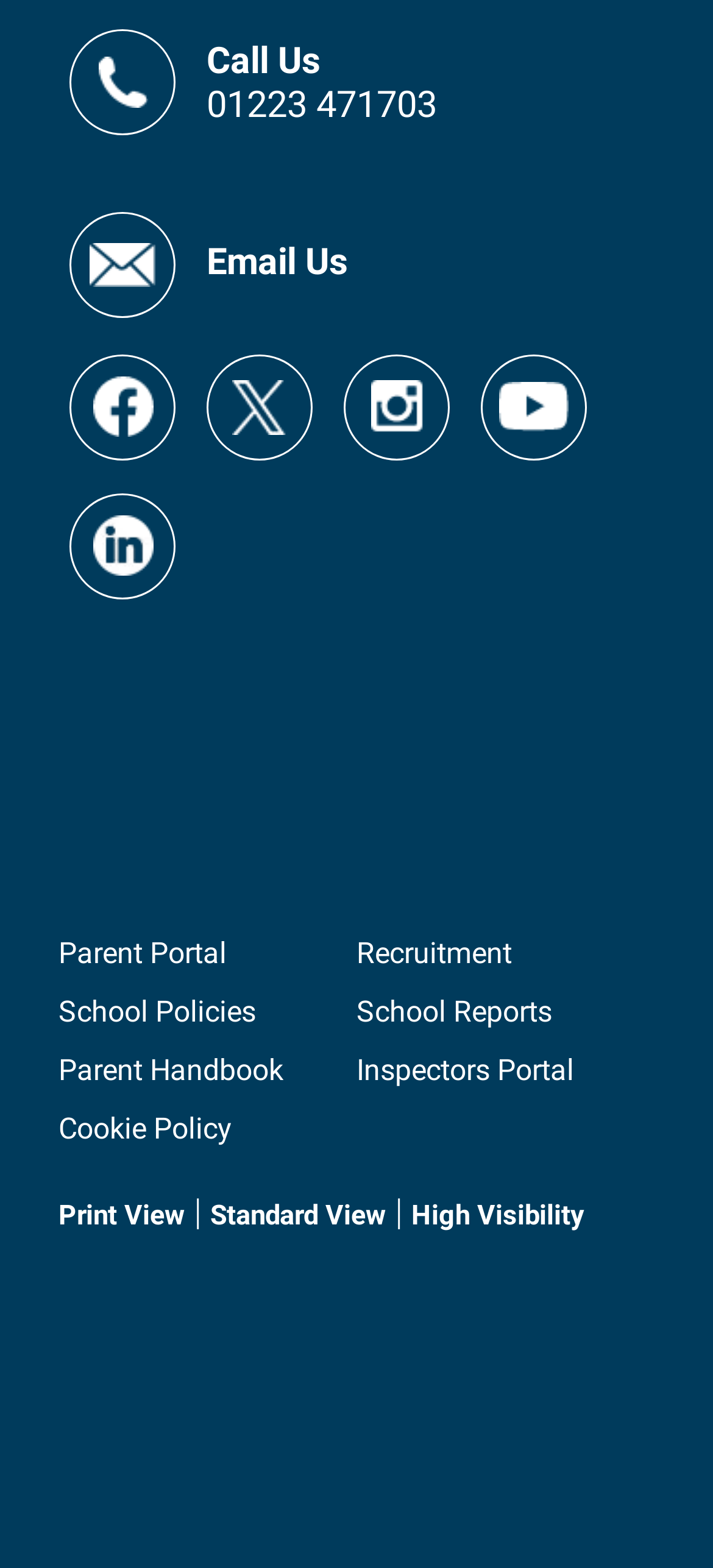Observe the image and answer the following question in detail: How many social media links are there?

I counted the number of social media links by looking at the links 'Facebook', 'Twitter', 'Instagram', 'YouTube', and 'LinkedIn'.